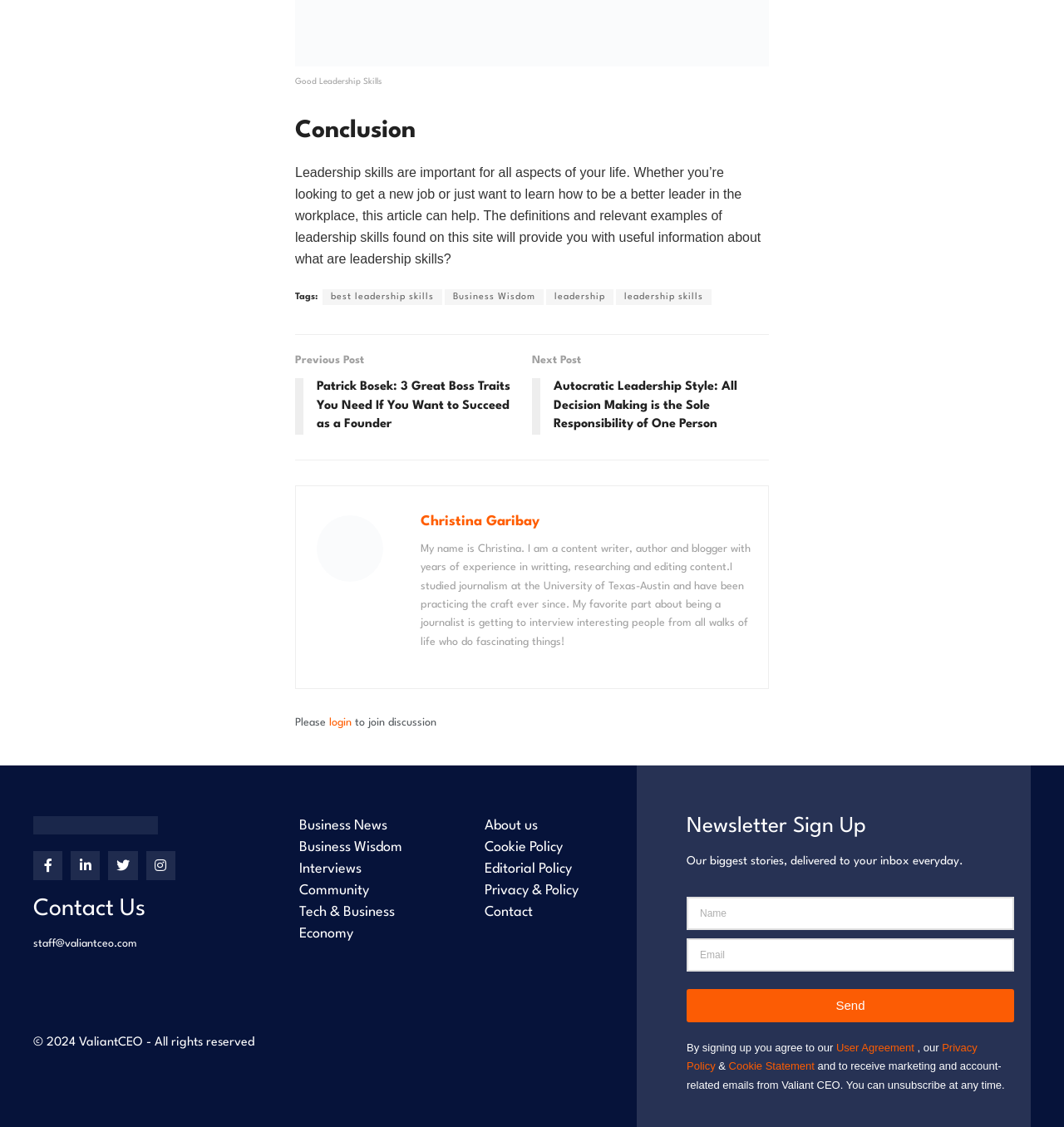What are the tags related to the current article?
Examine the webpage screenshot and provide an in-depth answer to the question.

The tags related to the current article are mentioned below the main content of the webpage, which are 'best leadership skills', 'Business Wisdom', 'leadership', and 'leadership skills'.